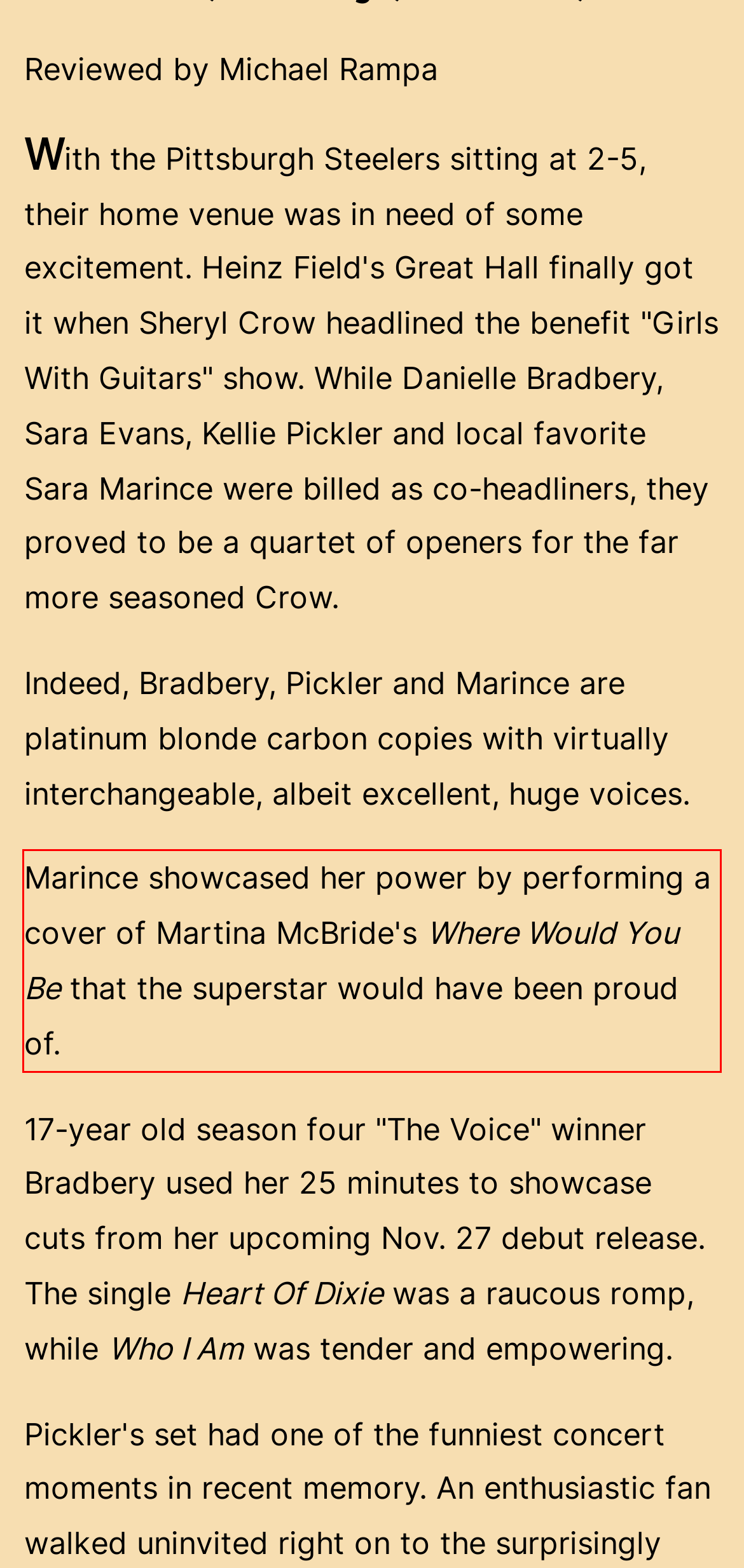You have a screenshot of a webpage where a UI element is enclosed in a red rectangle. Perform OCR to capture the text inside this red rectangle.

Marince showcased her power by performing a cover of Martina McBride's Where Would You Be that the superstar would have been proud of.